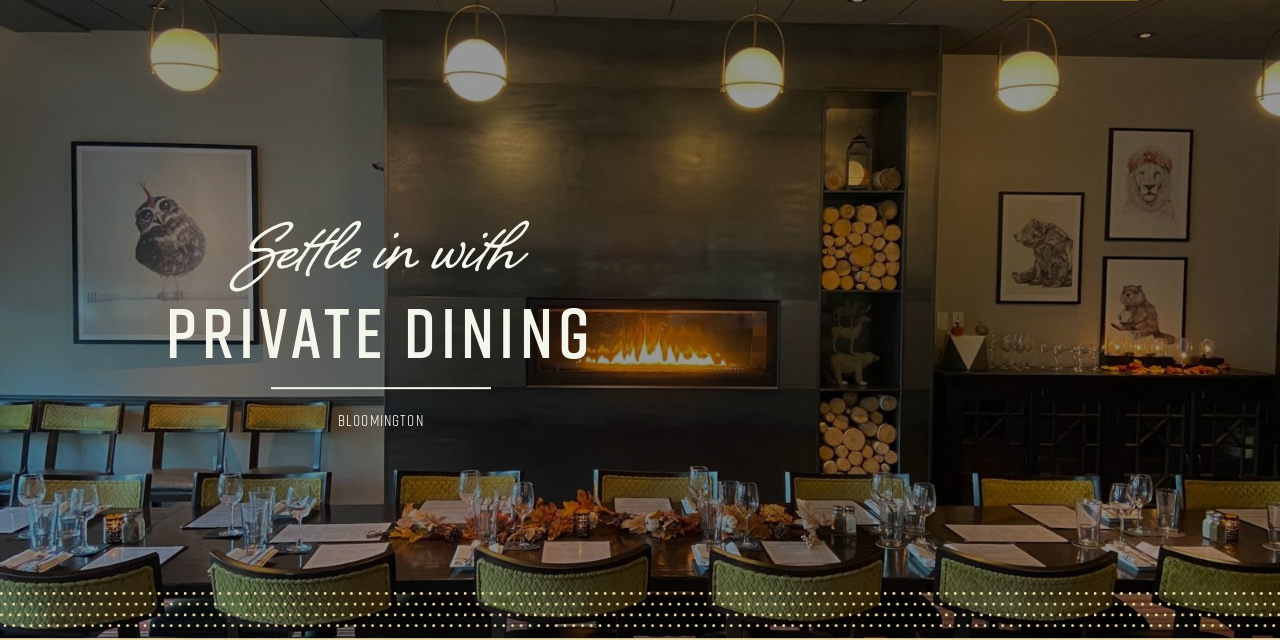Please examine the image and provide a detailed answer to the question: What is the purpose of the private dining setting?

The private dining setting is designed for special occasions, as indicated by the caption's mention of it being perfect for memorable gatherings. The elegant design and cozy atmosphere of the room suggest that it is intended for intimate and celebratory events.